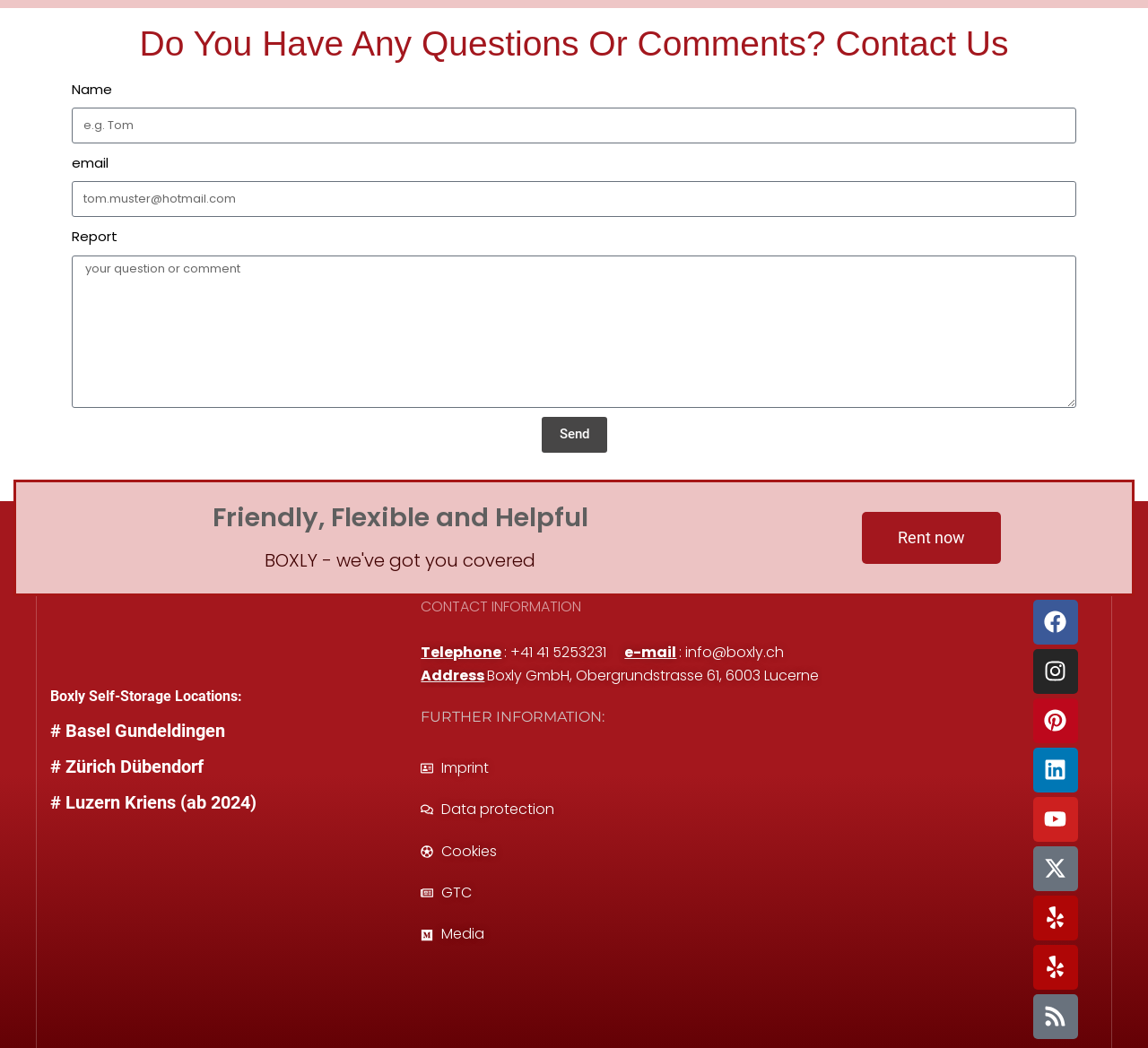Using the description "Data protection", predict the bounding box of the relevant HTML element.

[0.367, 0.762, 0.716, 0.784]